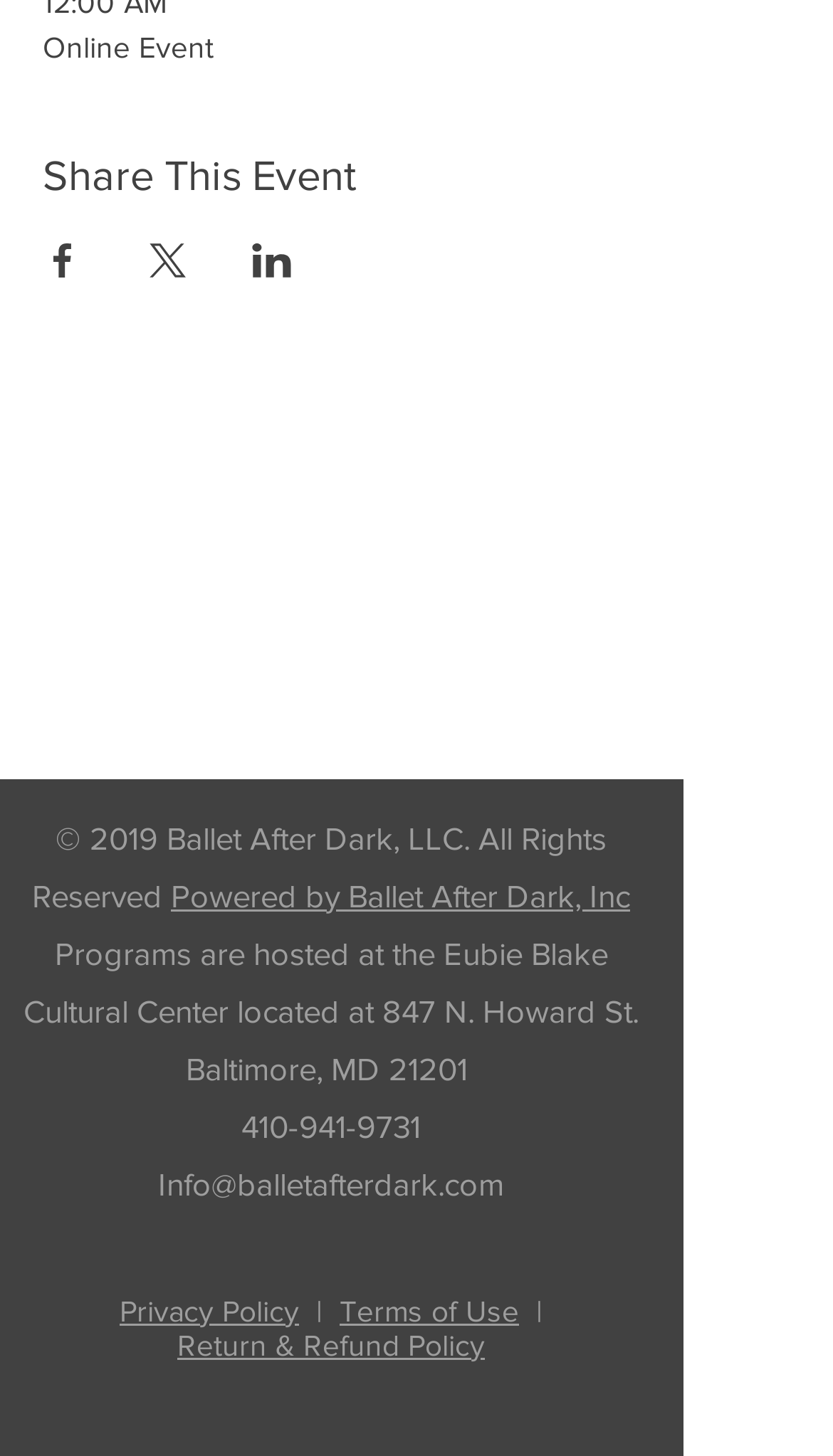Examine the image and give a thorough answer to the following question:
How many social media platforms can the event be shared on?

The webpage provides links to share the event on three social media platforms: Facebook, X, and LinkedIn, which are indicated by the link elements 'Share event on Facebook', 'Share event on X', and 'Share event on LinkedIn'.